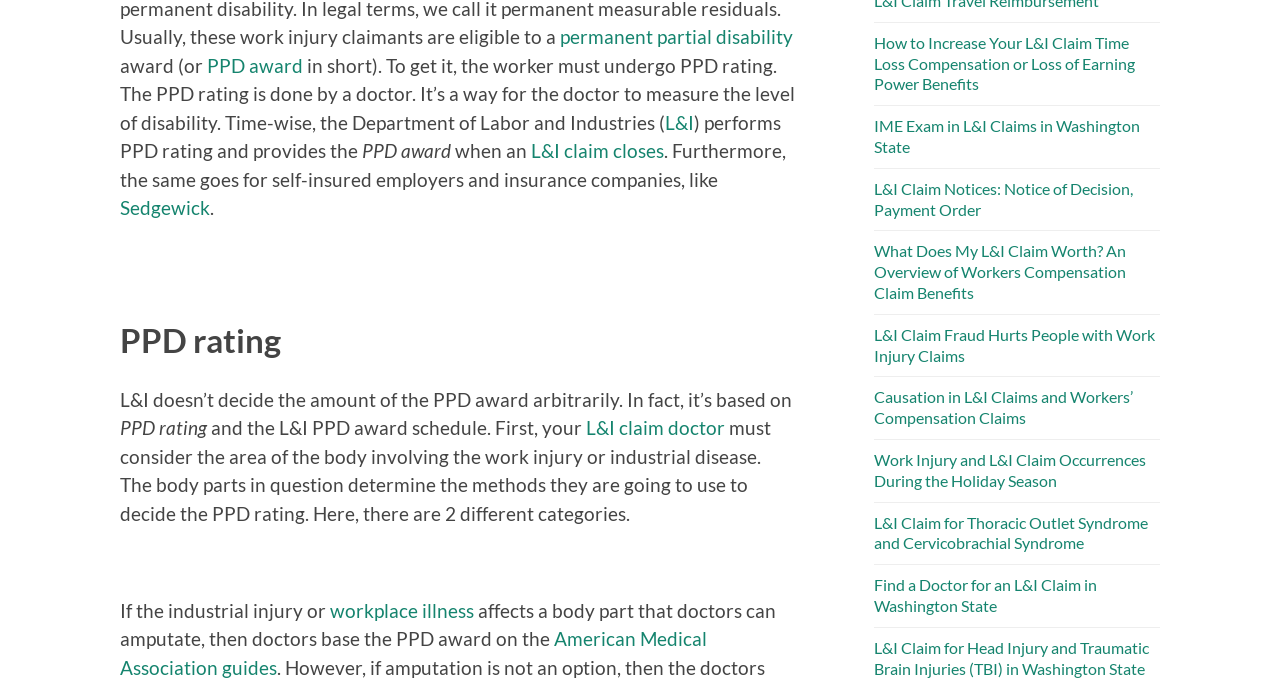Determine the bounding box for the UI element described here: "L&I claim doctor".

[0.458, 0.611, 0.566, 0.645]